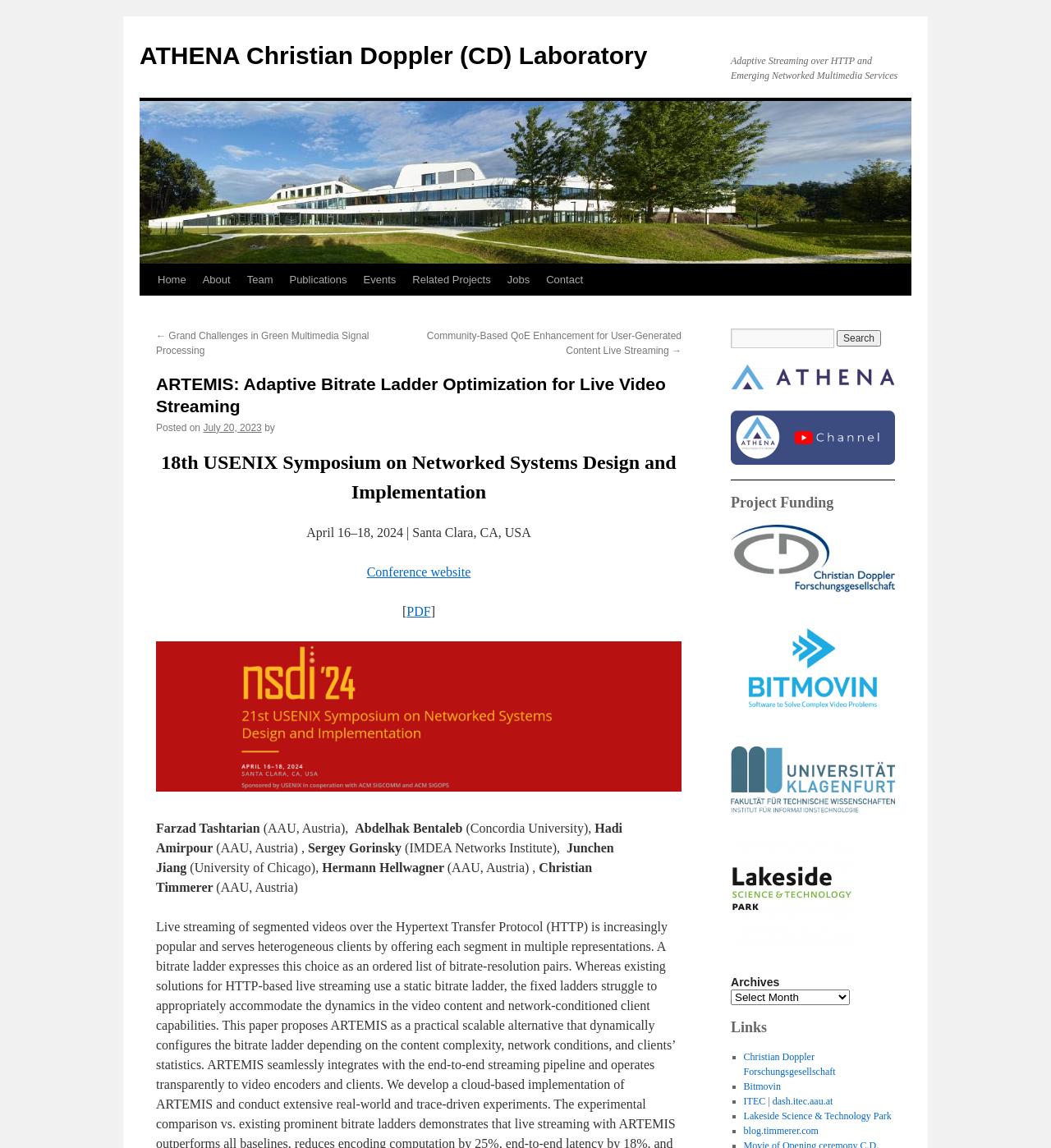What is the date of the 18th USENIX Symposium on Networked Systems Design and Implementation?
Analyze the screenshot and provide a detailed answer to the question.

I found the answer by looking at the text under the '18th USENIX Symposium on Networked Systems Design and Implementation' heading. The date is mentioned as 'April 16–18, 2024 | Santa Clara, CA, USA'.